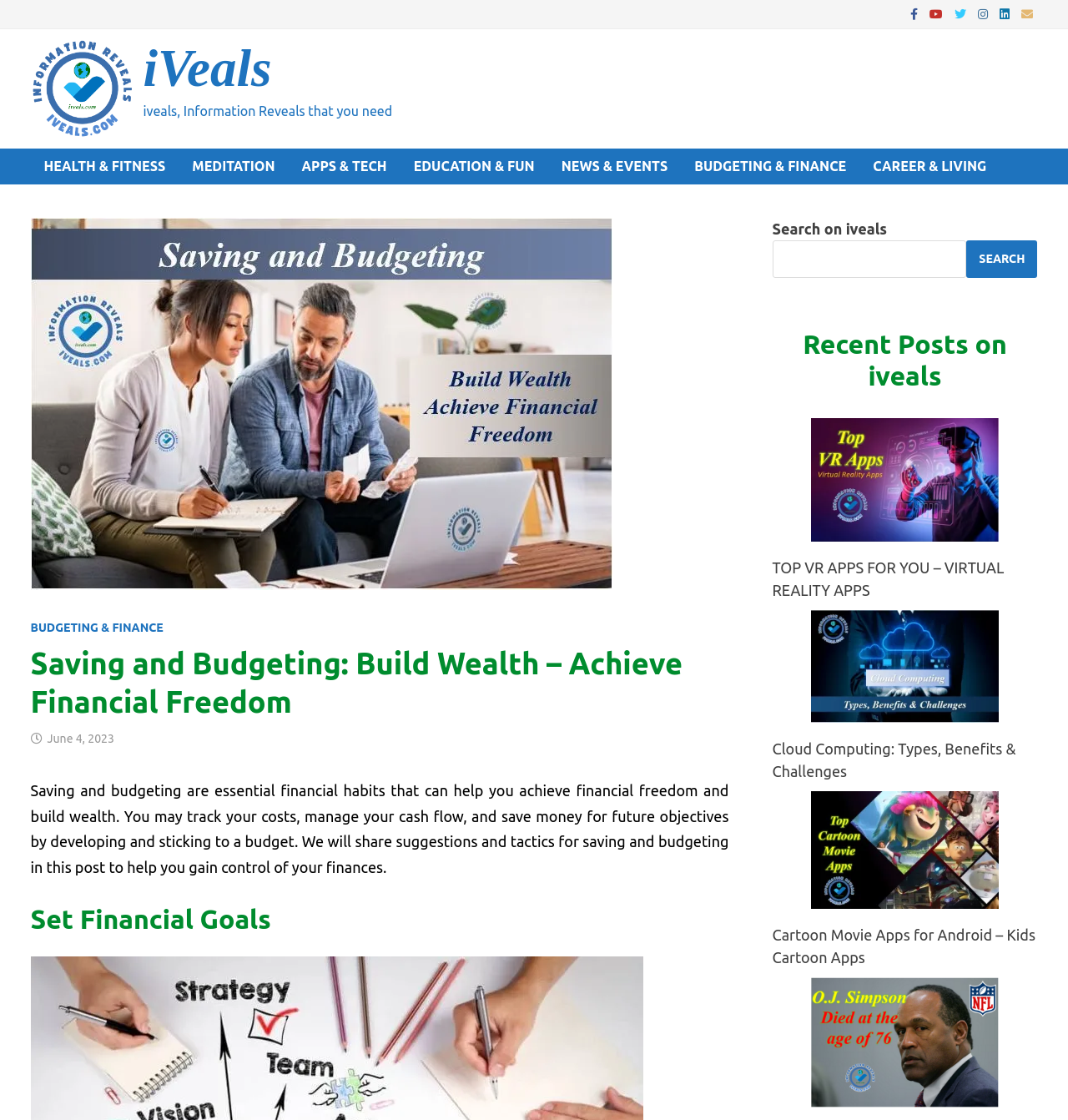Please identify the bounding box coordinates of the element's region that should be clicked to execute the following instruction: "shop now". The bounding box coordinates must be four float numbers between 0 and 1, i.e., [left, top, right, bottom].

None